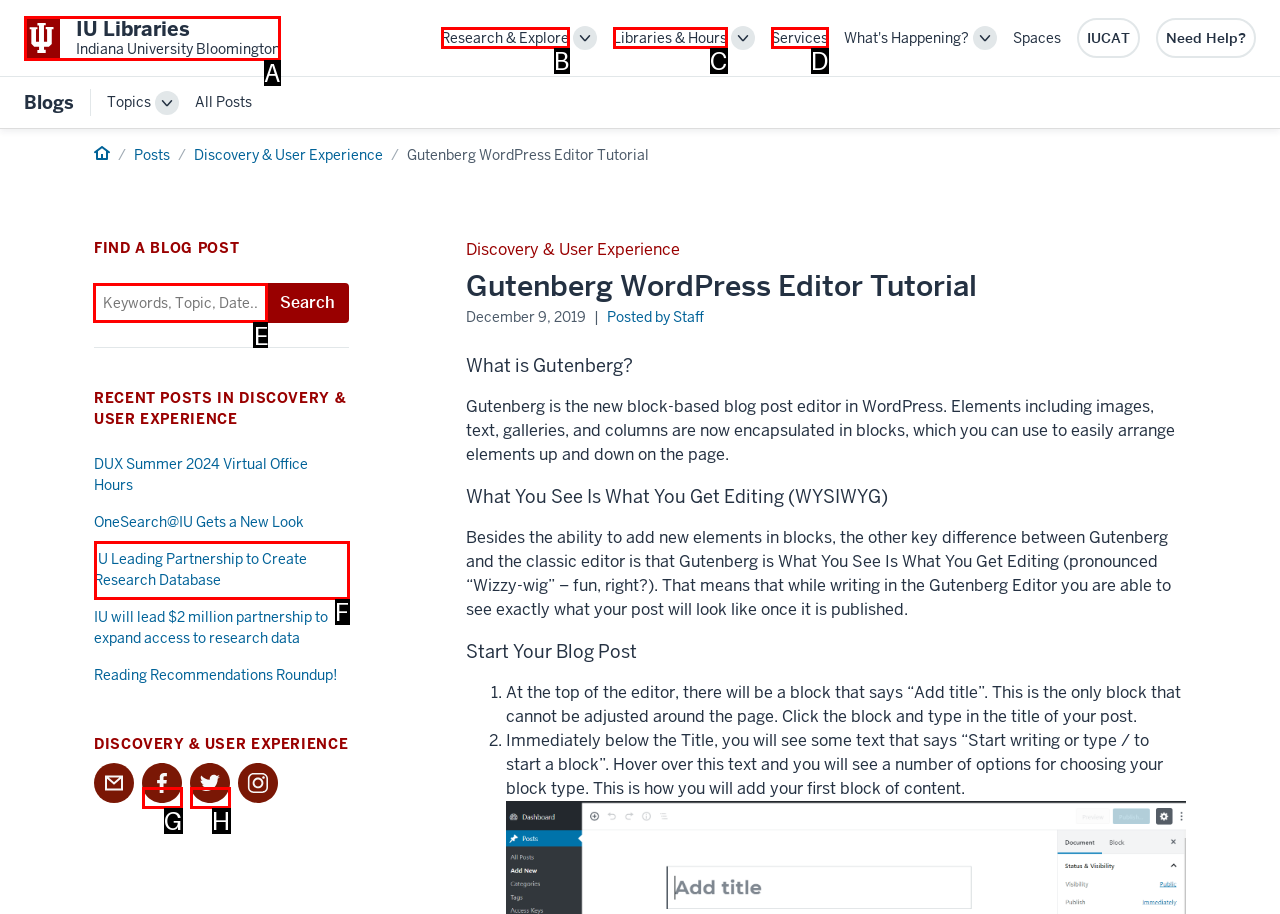Identify which lettered option completes the task: Go to the blog. Provide the letter of the correct choice.

None